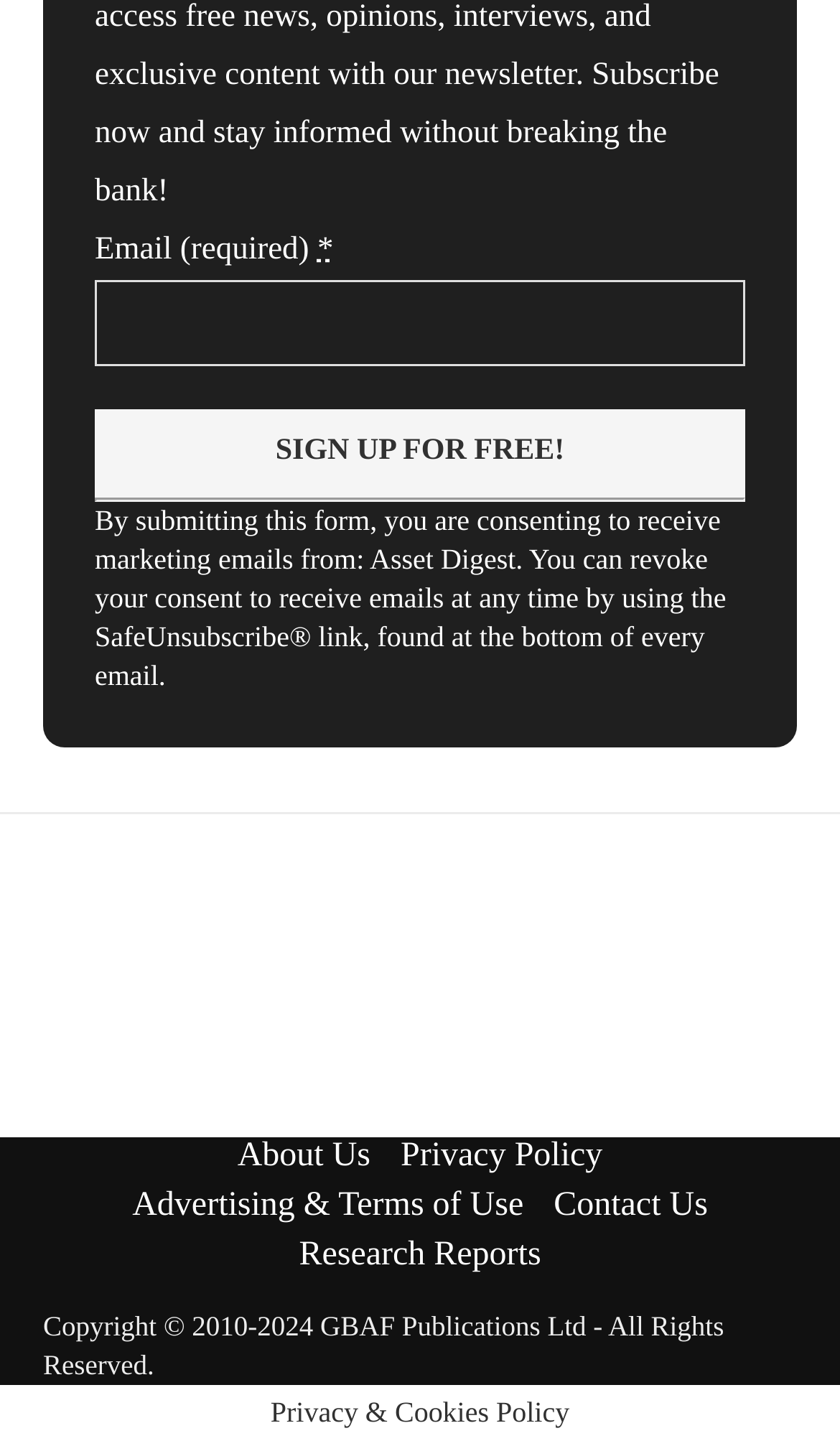Determine the bounding box for the described UI element: "Privacy Policy".

[0.477, 0.789, 0.717, 0.814]